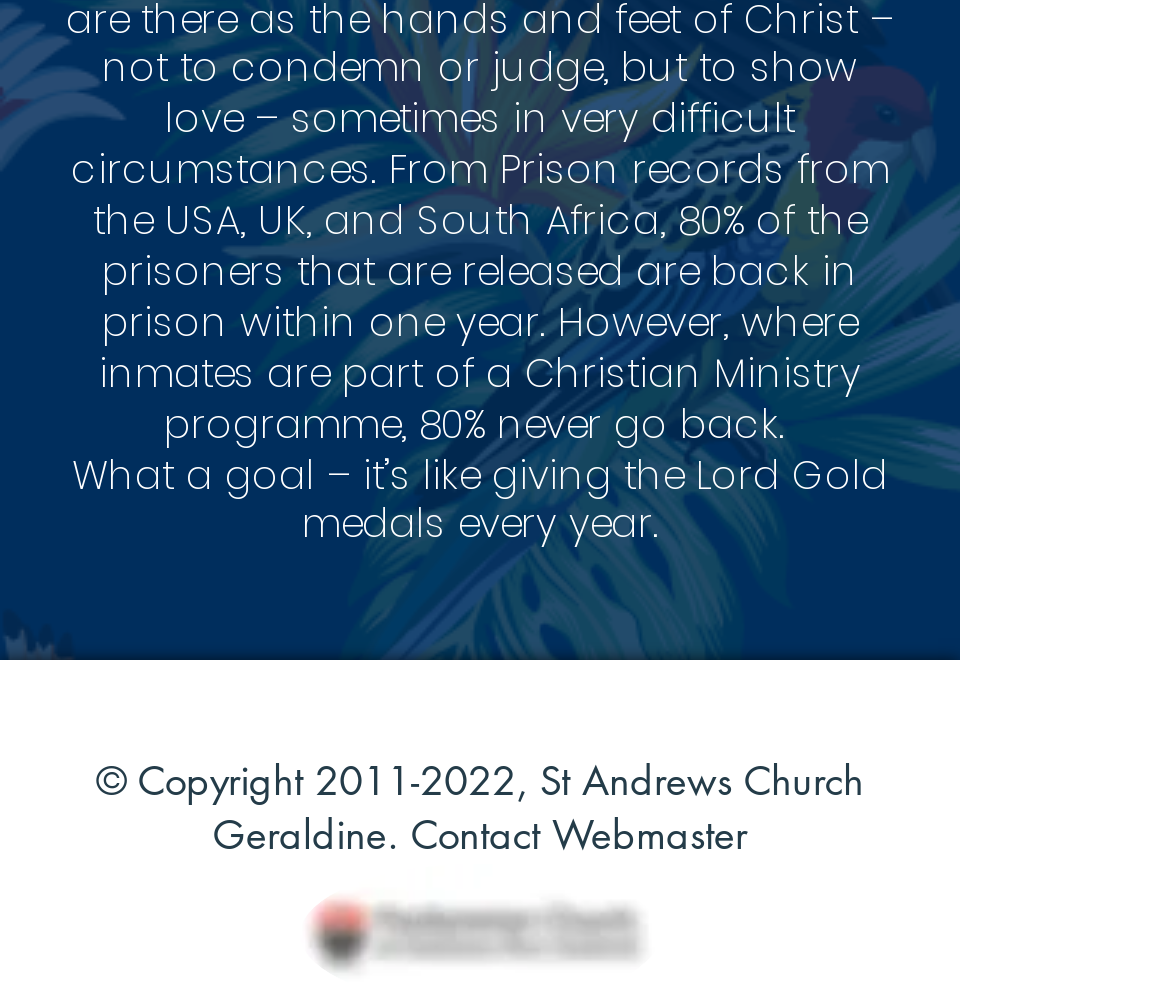Give a short answer using one word or phrase for the question:
What is the theme of the quote mentioned at the top of the page?

Goal or achievement